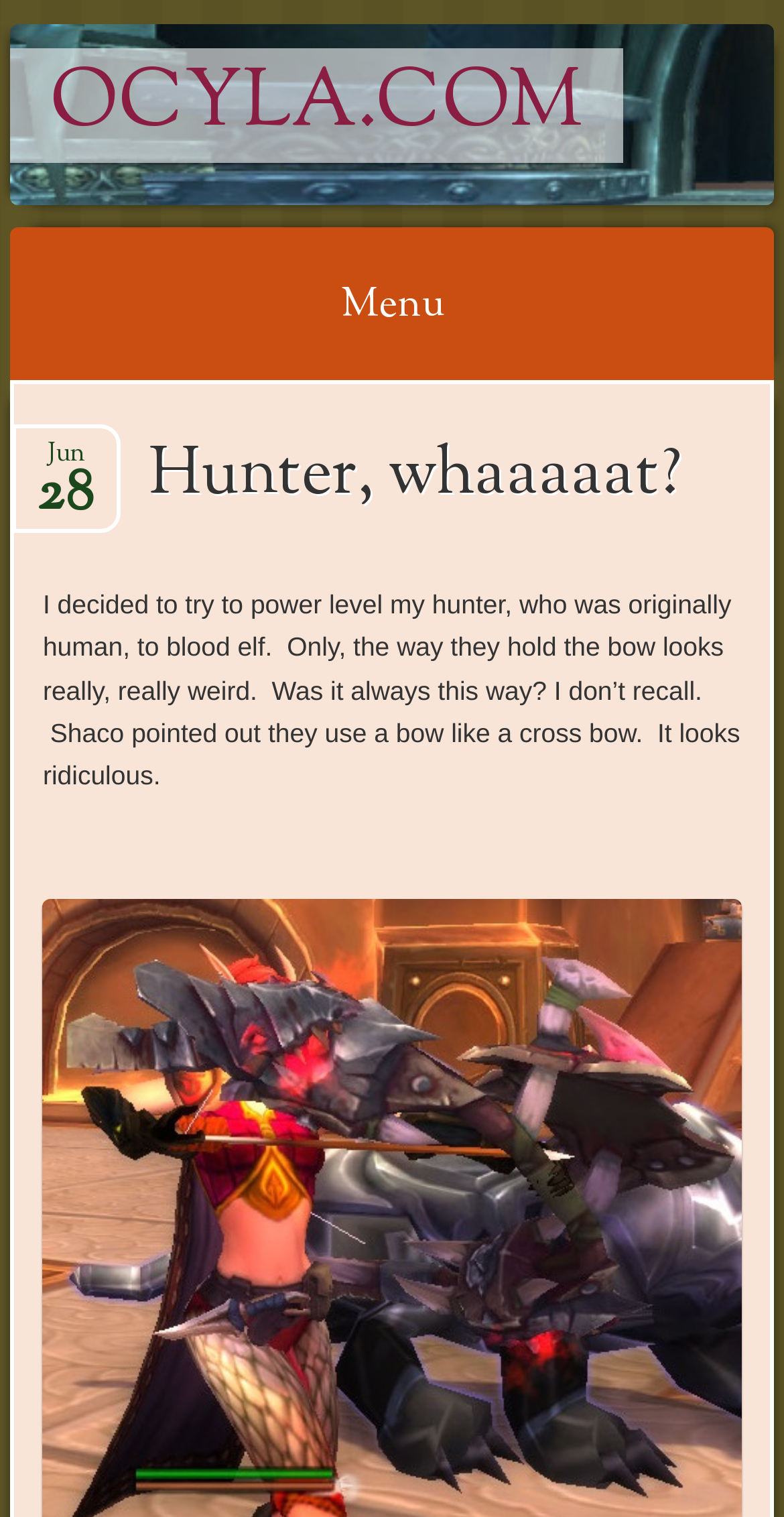Use a single word or phrase to answer the following:
What is the comparison made about the hunter's bow?

Crossbow